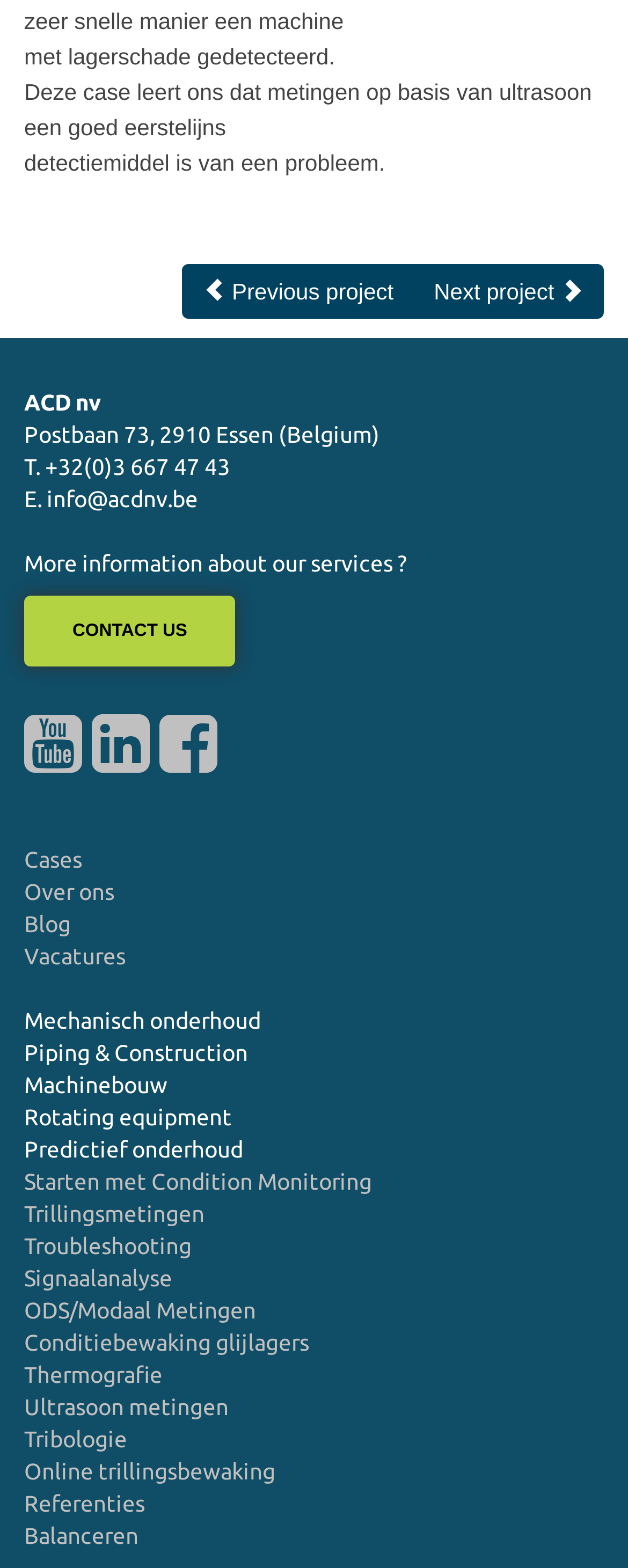What is the link to contact the company?
Please provide a single word or phrase in response based on the screenshot.

CONTACT US